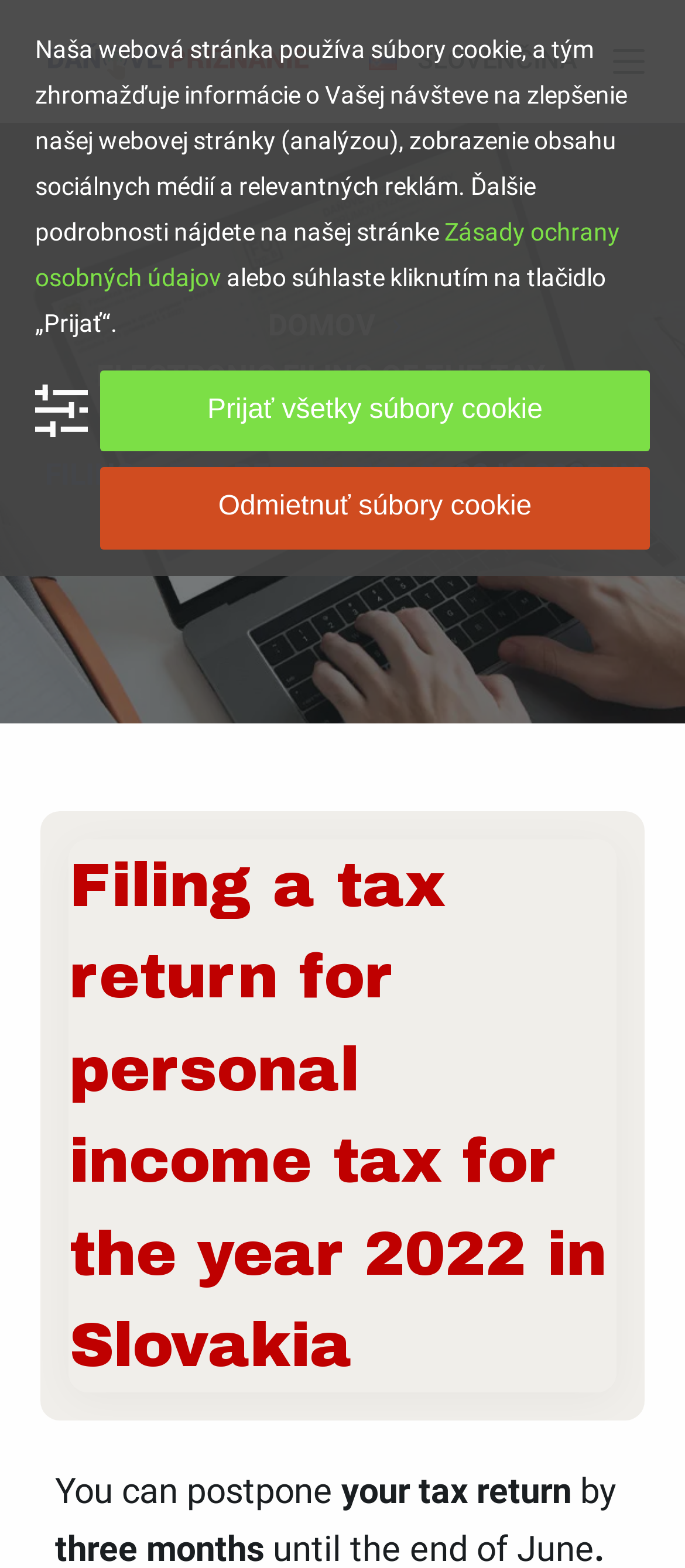Please specify the bounding box coordinates in the format (top-left x, top-left y, bottom-right x, bottom-right y), with values ranging from 0 to 1. Identify the bounding box for the UI component described as follows: Odmietnuť súbory cookie

[0.146, 0.298, 0.949, 0.35]